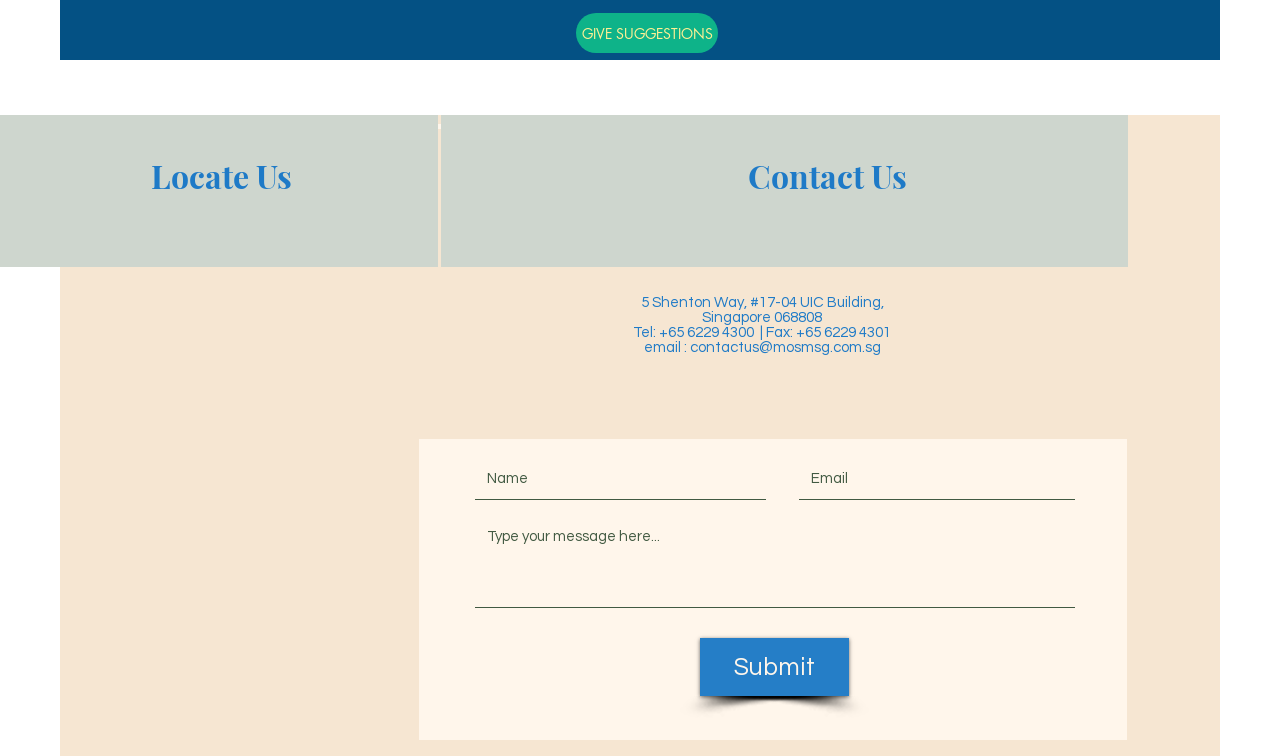Please find the bounding box coordinates of the element that must be clicked to perform the given instruction: "Click the 'Contact Us' link". The coordinates should be four float numbers from 0 to 1, i.e., [left, top, right, bottom].

[0.584, 0.204, 0.708, 0.261]